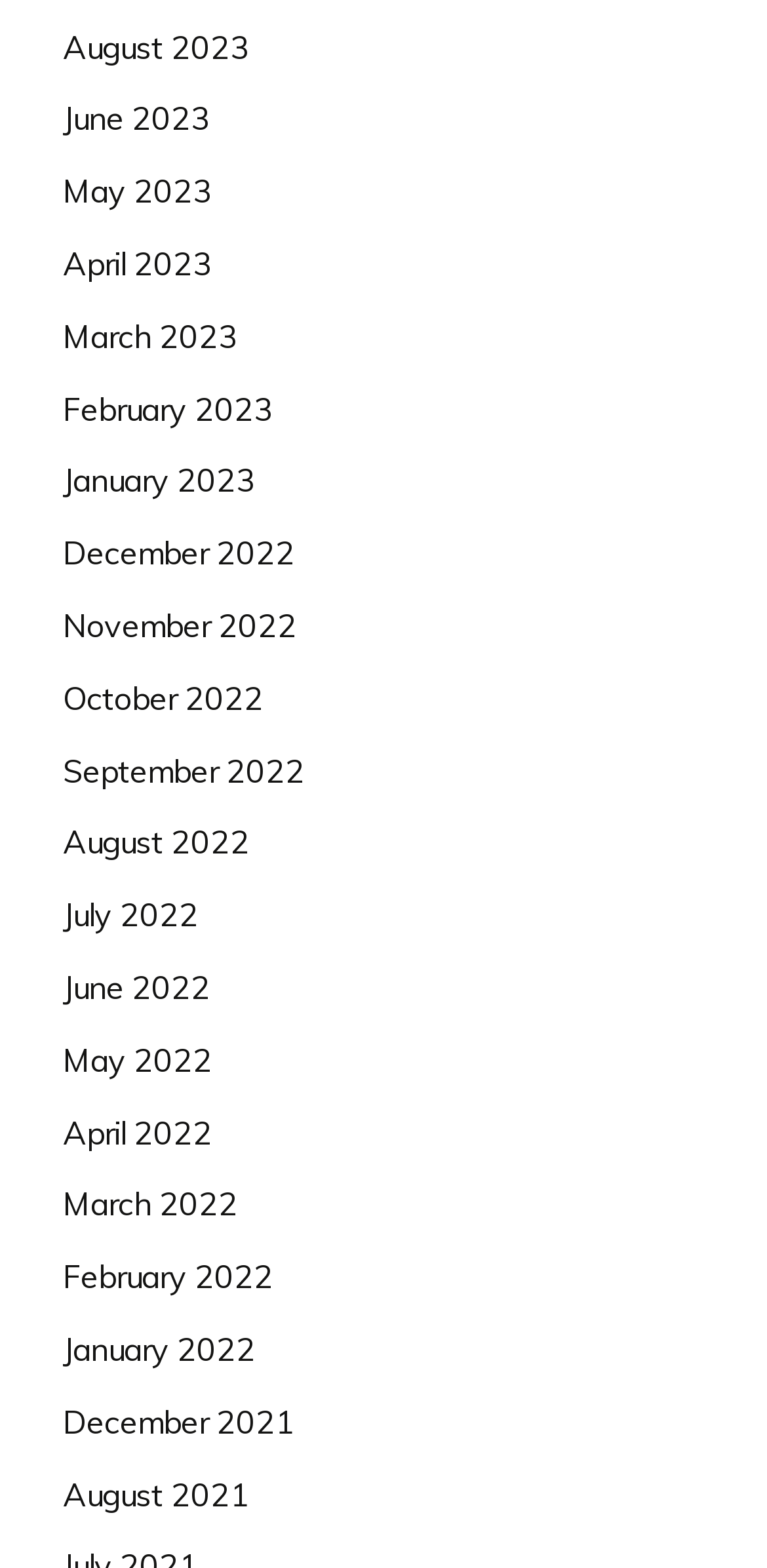Find the bounding box coordinates of the element to click in order to complete this instruction: "go to June 2022". The bounding box coordinates must be four float numbers between 0 and 1, denoted as [left, top, right, bottom].

[0.082, 0.617, 0.274, 0.642]